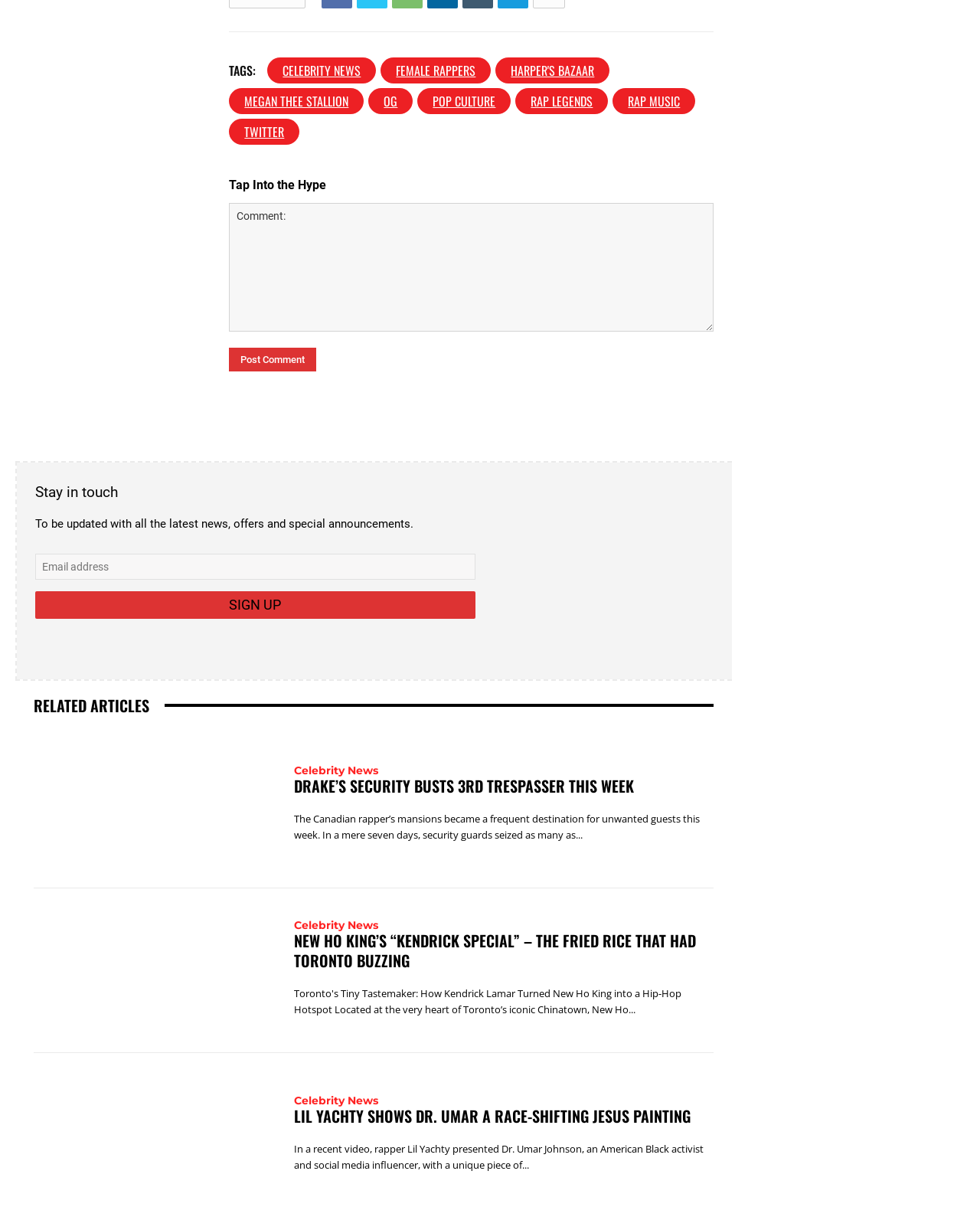Using the information in the image, could you please answer the following question in detail:
How many related articles are shown?

There are three related article links shown on the webpage, each with a heading and a brief description.